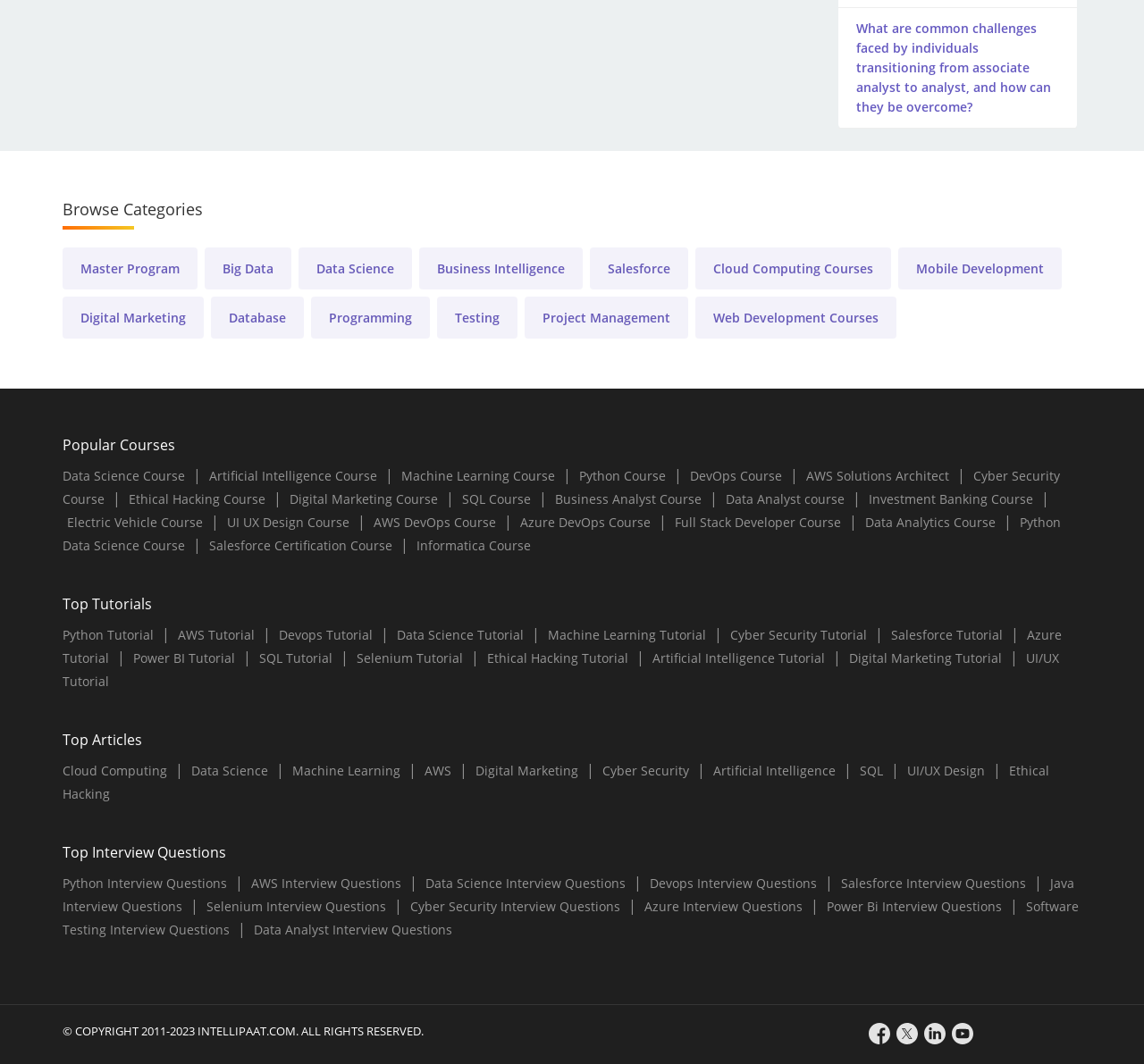How many tutorials are listed under 'Top Tutorials'?
Examine the screenshot and reply with a single word or phrase.

12